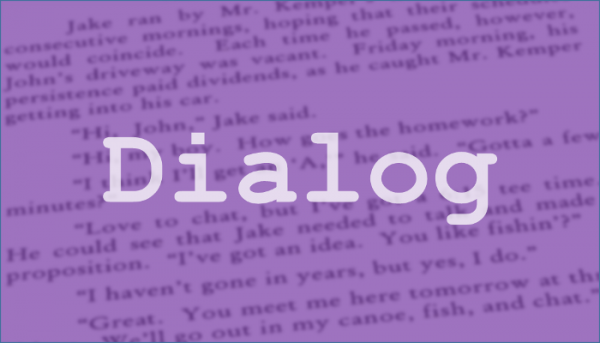Answer the question with a single word or phrase: 
What is the theme of the narrative?

Friendship